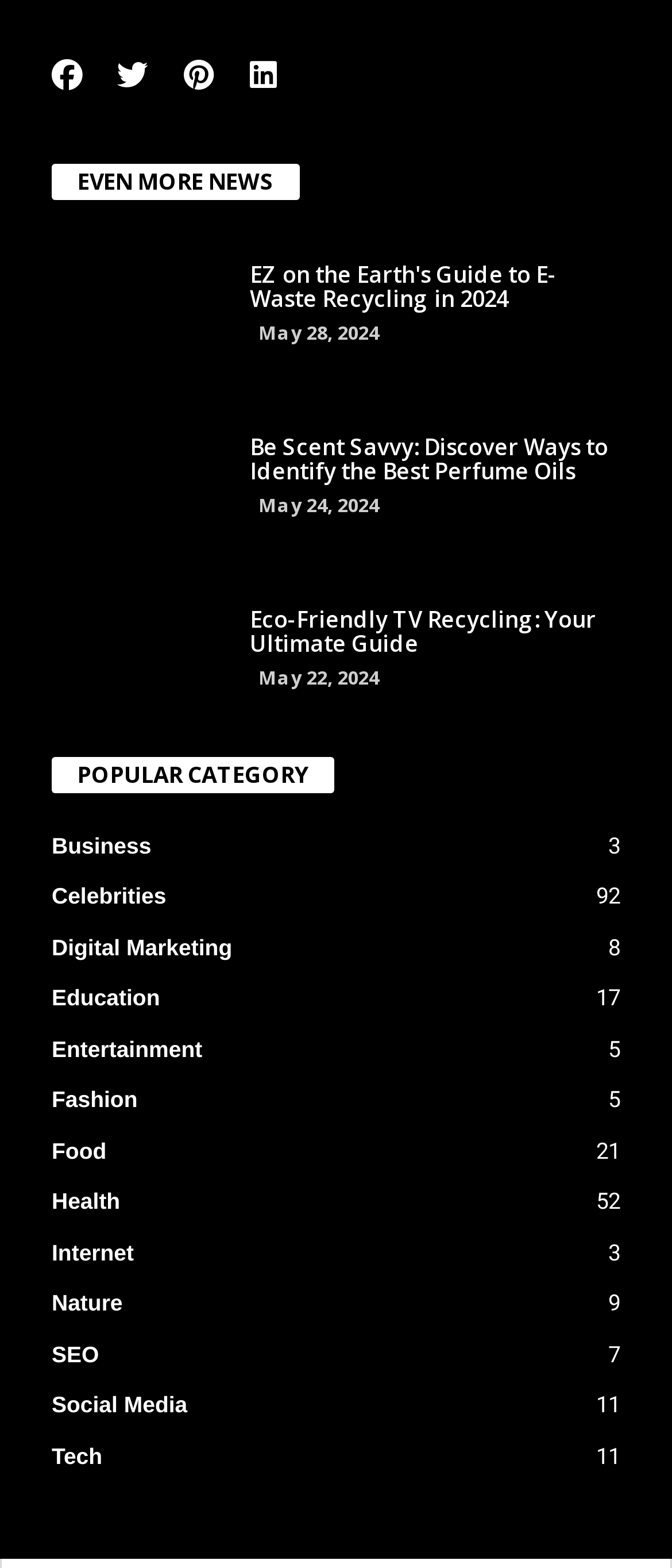Find and specify the bounding box coordinates that correspond to the clickable region for the instruction: "View EZ on the Earth's Guide to E-Waste Recycling in 2024".

[0.372, 0.168, 0.923, 0.198]